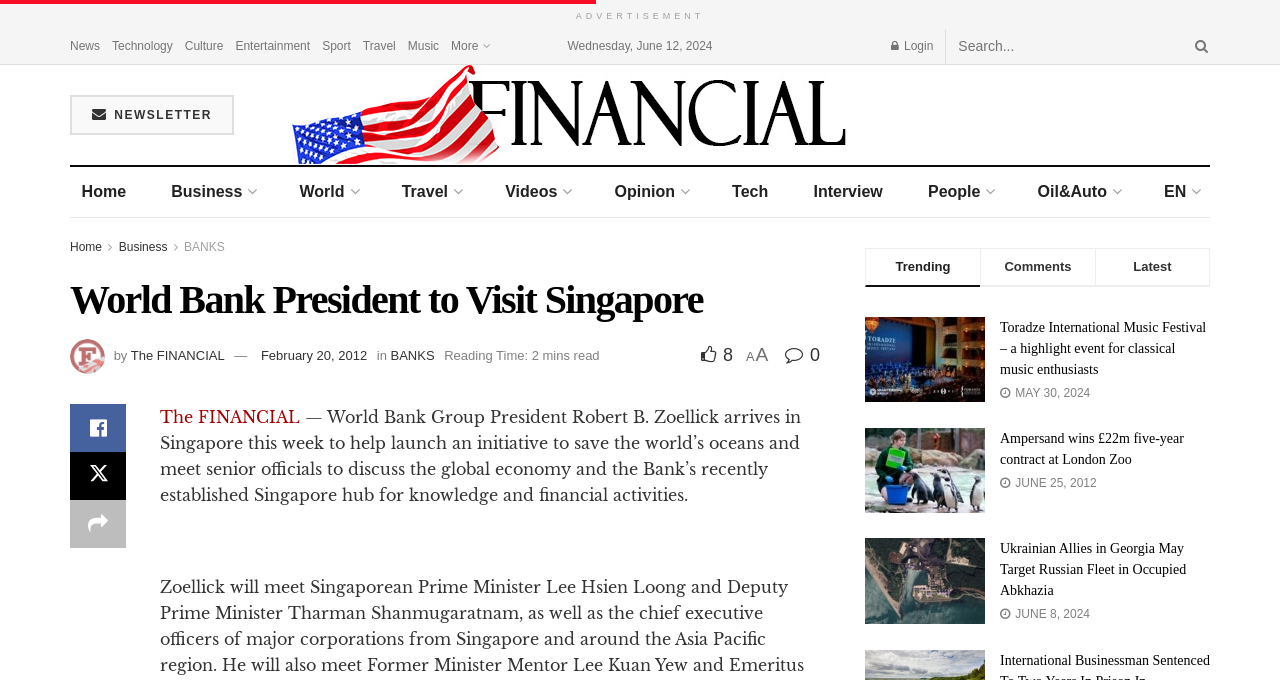Specify the bounding box coordinates of the area to click in order to execute this command: 'Search for something'. The coordinates should consist of four float numbers ranging from 0 to 1, and should be formatted as [left, top, right, bottom].

[0.749, 0.042, 0.945, 0.093]